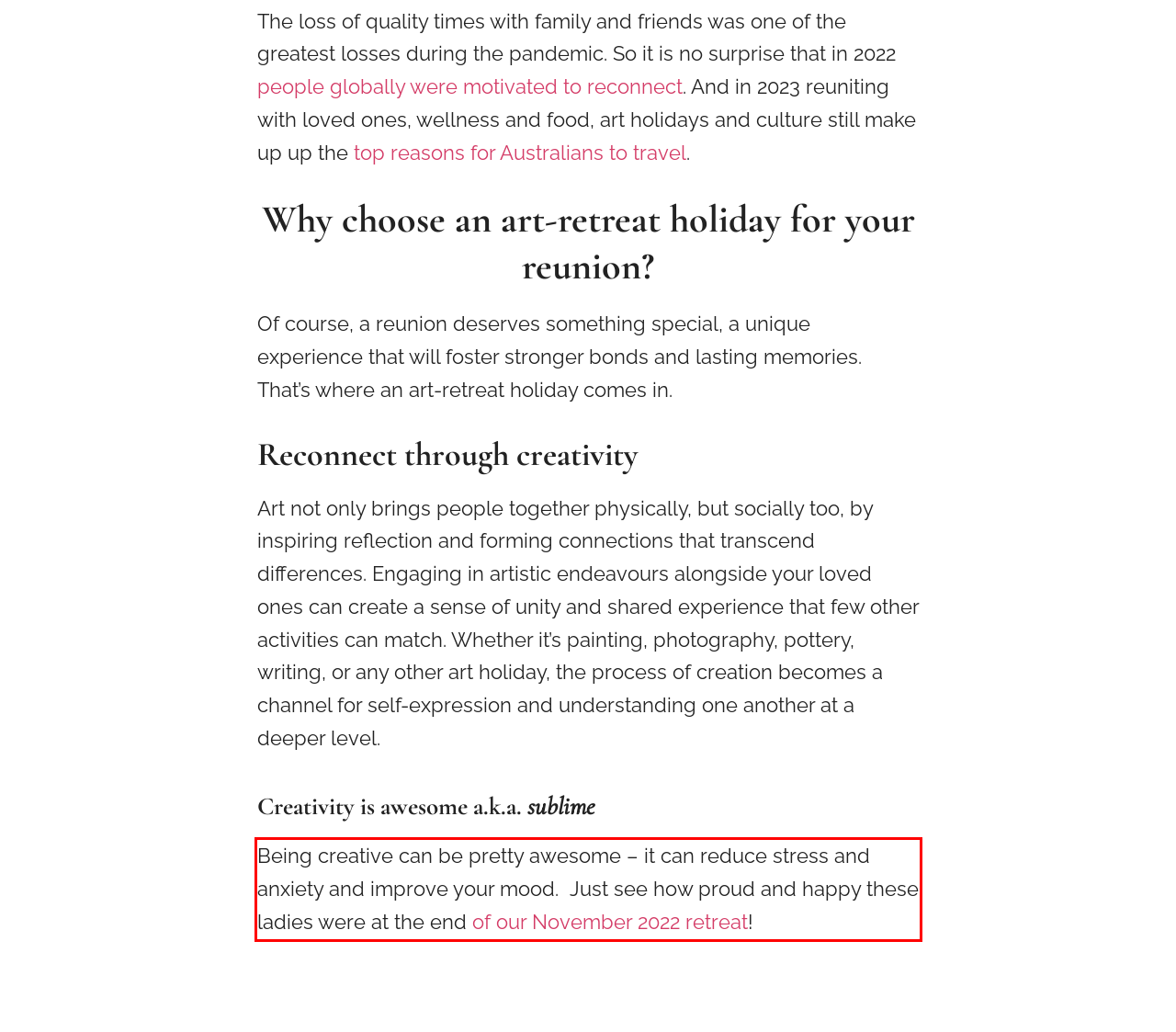You have a screenshot of a webpage with a red bounding box. Use OCR to generate the text contained within this red rectangle.

Being creative can be pretty awesome – it can reduce stress and anxiety and improve your mood. Just see how proud and happy these ladies were at the end of our November 2022 retreat!